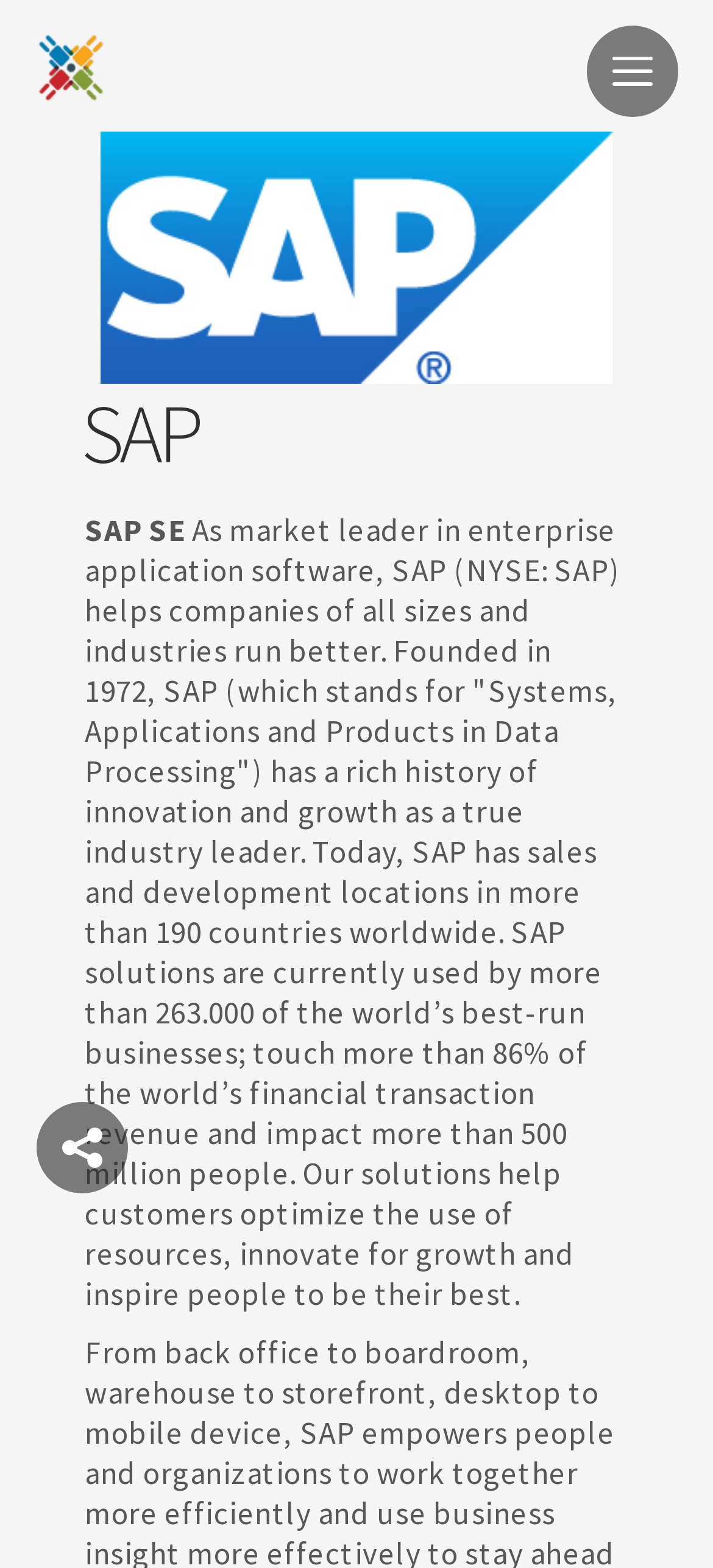Using the element description: "title="GPMA"", determine the bounding box coordinates for the specified UI element. The coordinates should be four float numbers between 0 and 1, [left, top, right, bottom].

[0.05, 0.04, 0.147, 0.071]